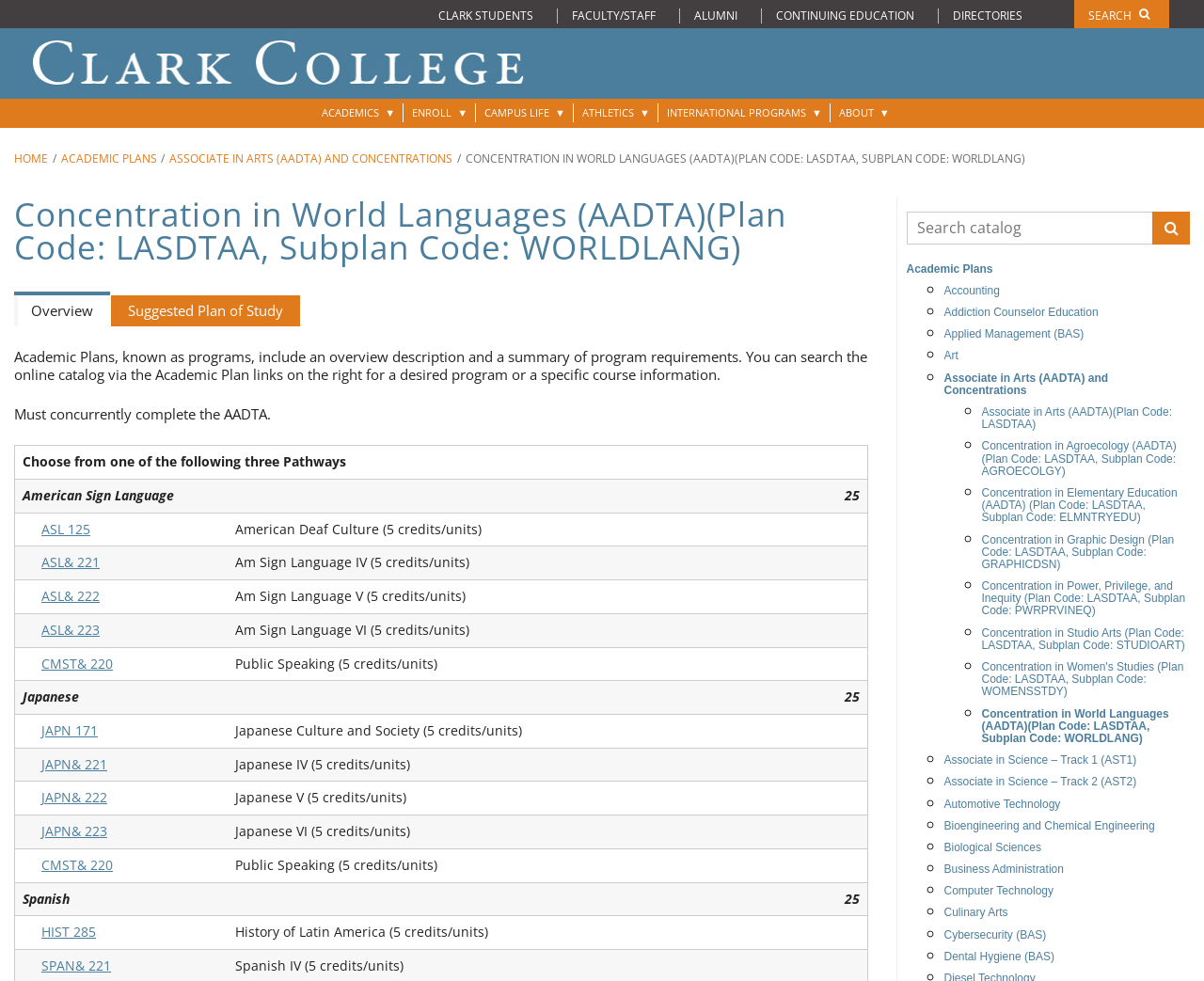What is the name of the college?
Look at the image and answer the question with a single word or phrase.

Clark College